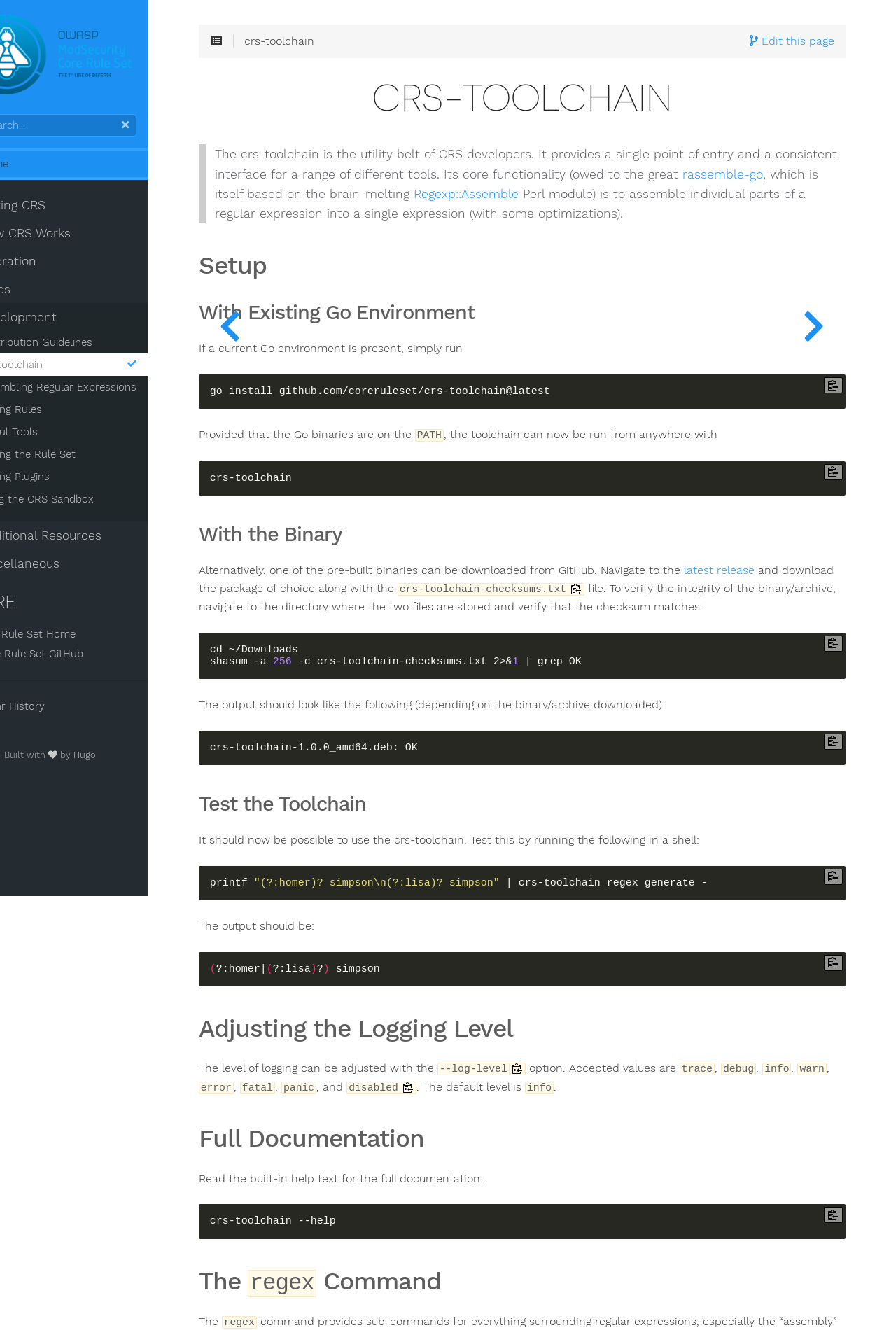What is the purpose of the crs-toolchain?
Give a one-word or short phrase answer based on the image.

To assemble individual parts of a regular expression